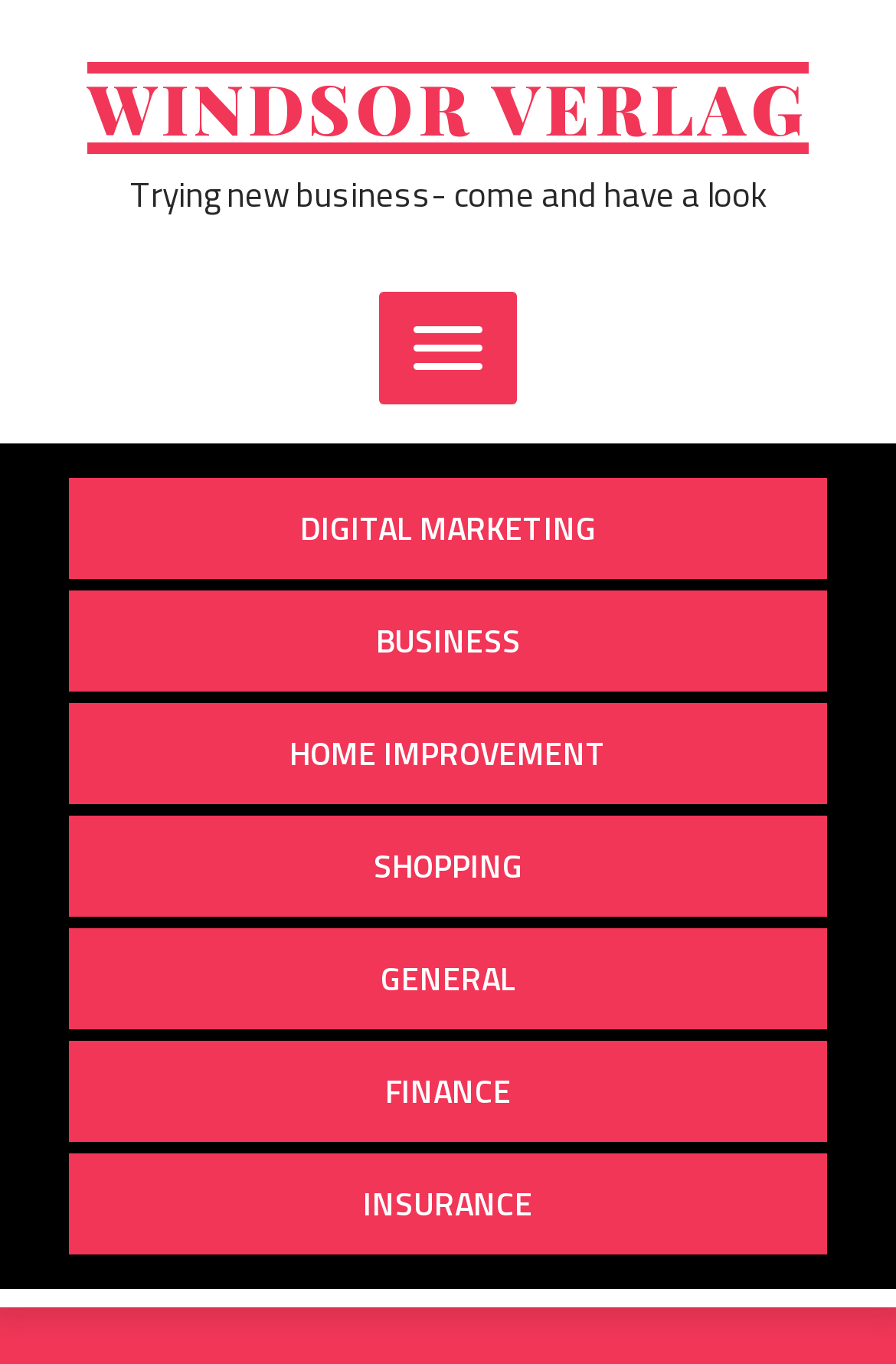Give a one-word or phrase response to the following question: How many categories are listed on the webpage?

6